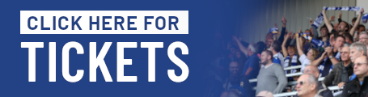Summarize the image with a detailed caption.

The image prominently features a call-to-action banner inviting fans to "CLICK HERE FOR TICKETS," set against a vibrant blue background. The bold white text emphasizes the urgency and importance of purchasing tickets for upcoming events, likely aimed at engaging supporters of Enfield Town FC. The design captures the excitement surrounding the football season, encouraging fans to secure their entry to matches and be part of the action as the team kicks off another season of competitive play.